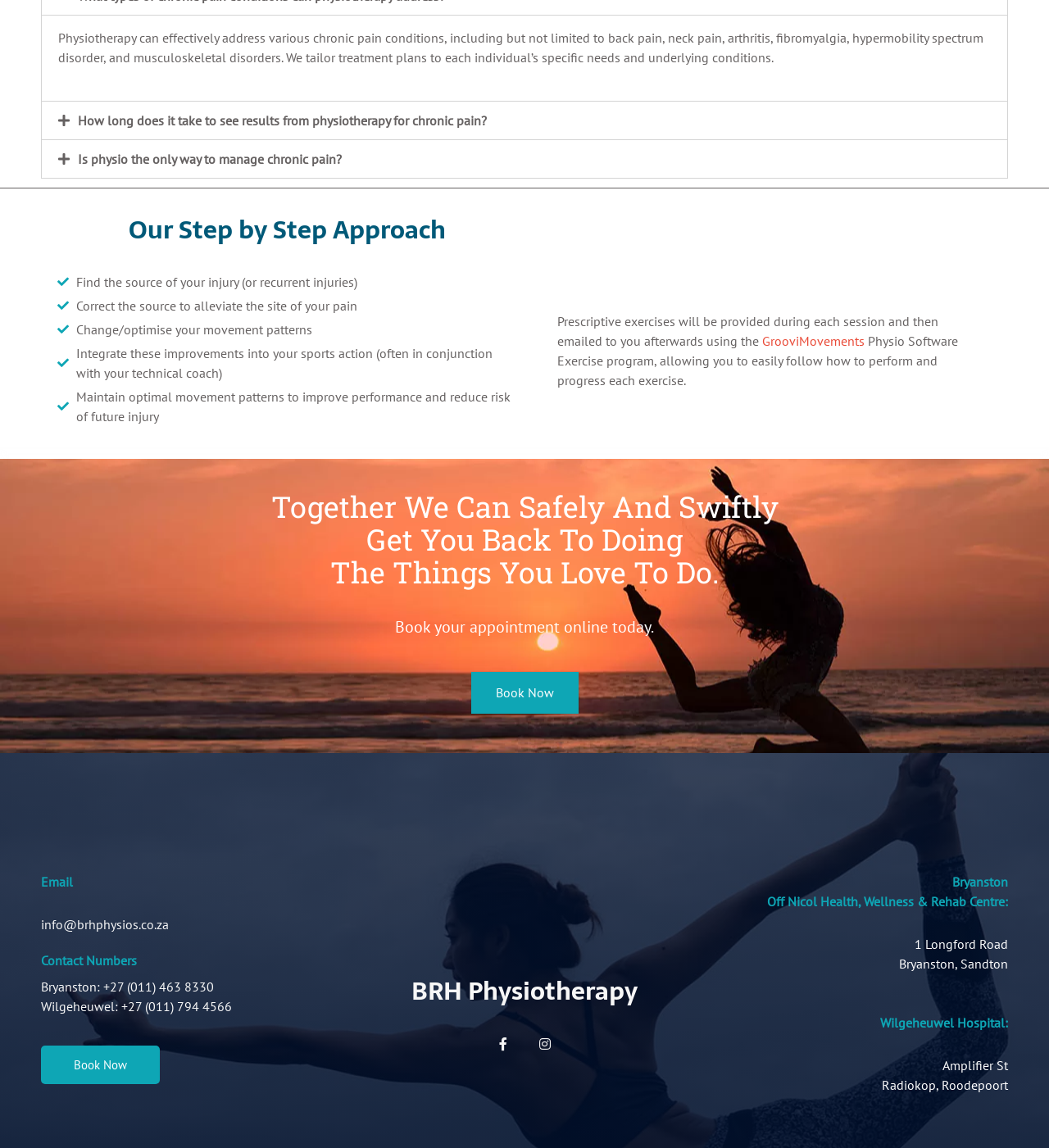Please identify the bounding box coordinates of the area that needs to be clicked to fulfill the following instruction: "Click the 'GrooviMovements' link."

[0.531, 0.185, 0.922, 0.25]